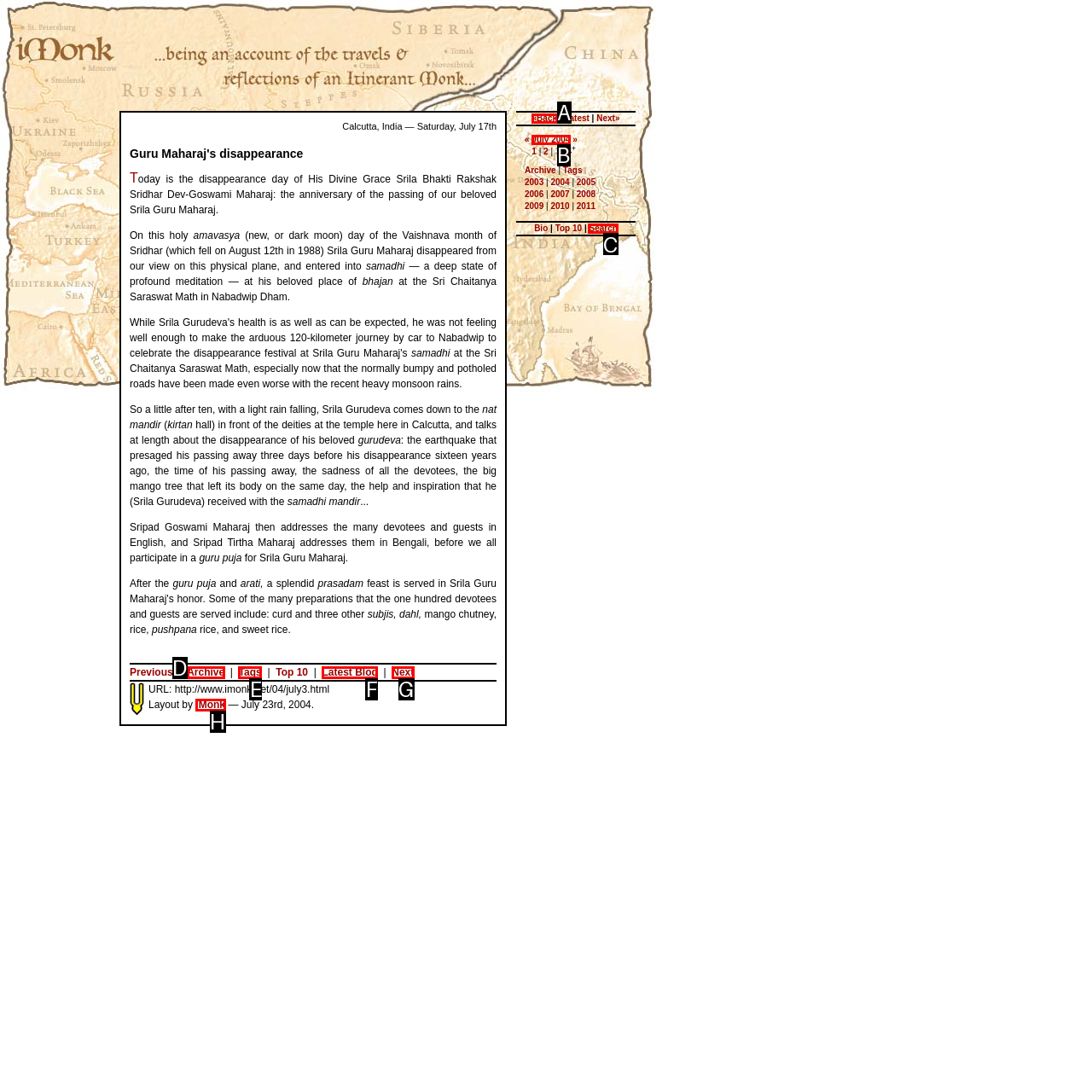Tell me the correct option to click for this task: search
Write down the option's letter from the given choices.

C